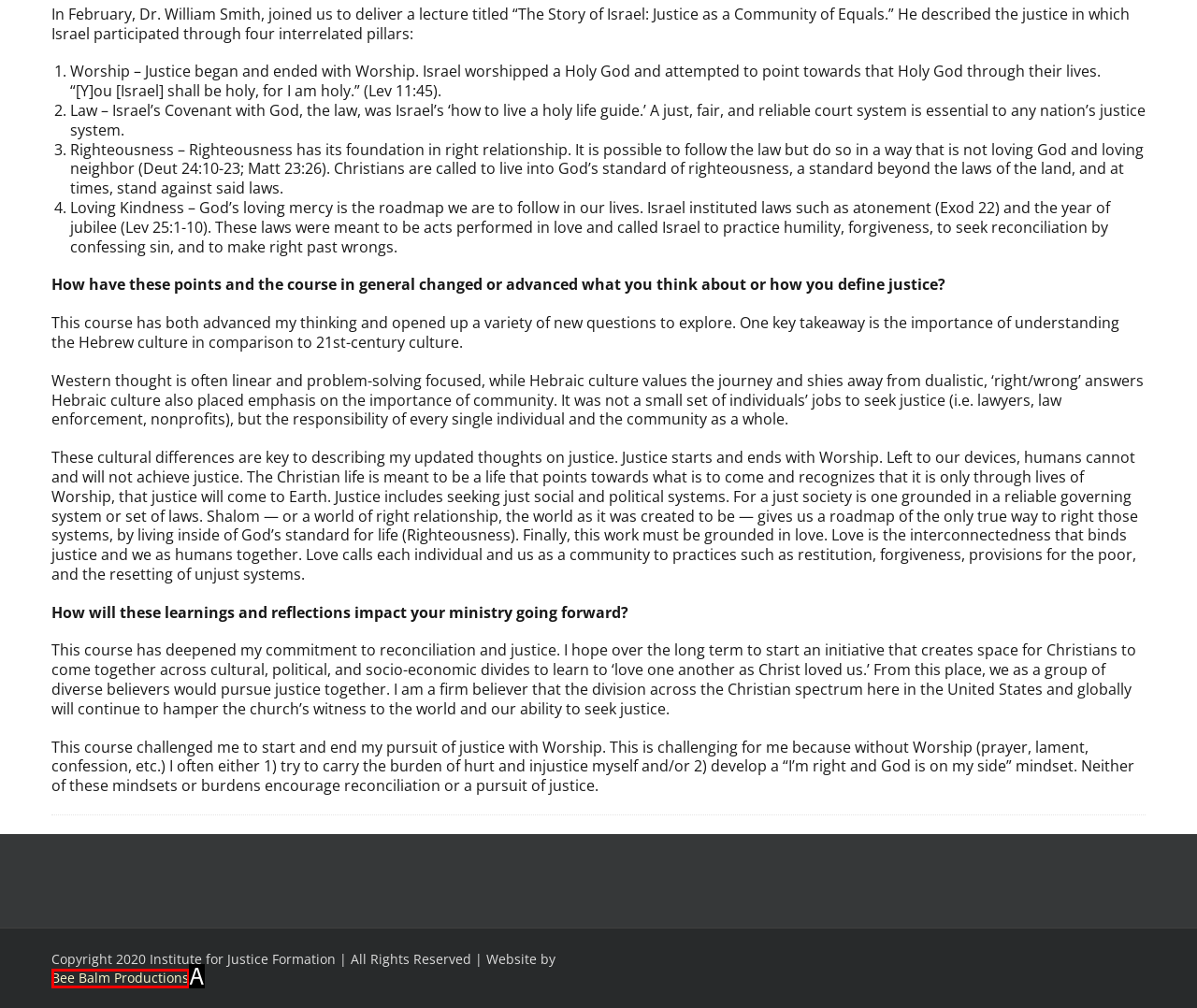Determine the HTML element that best matches this description: Bee Balm Productions from the given choices. Respond with the corresponding letter.

A